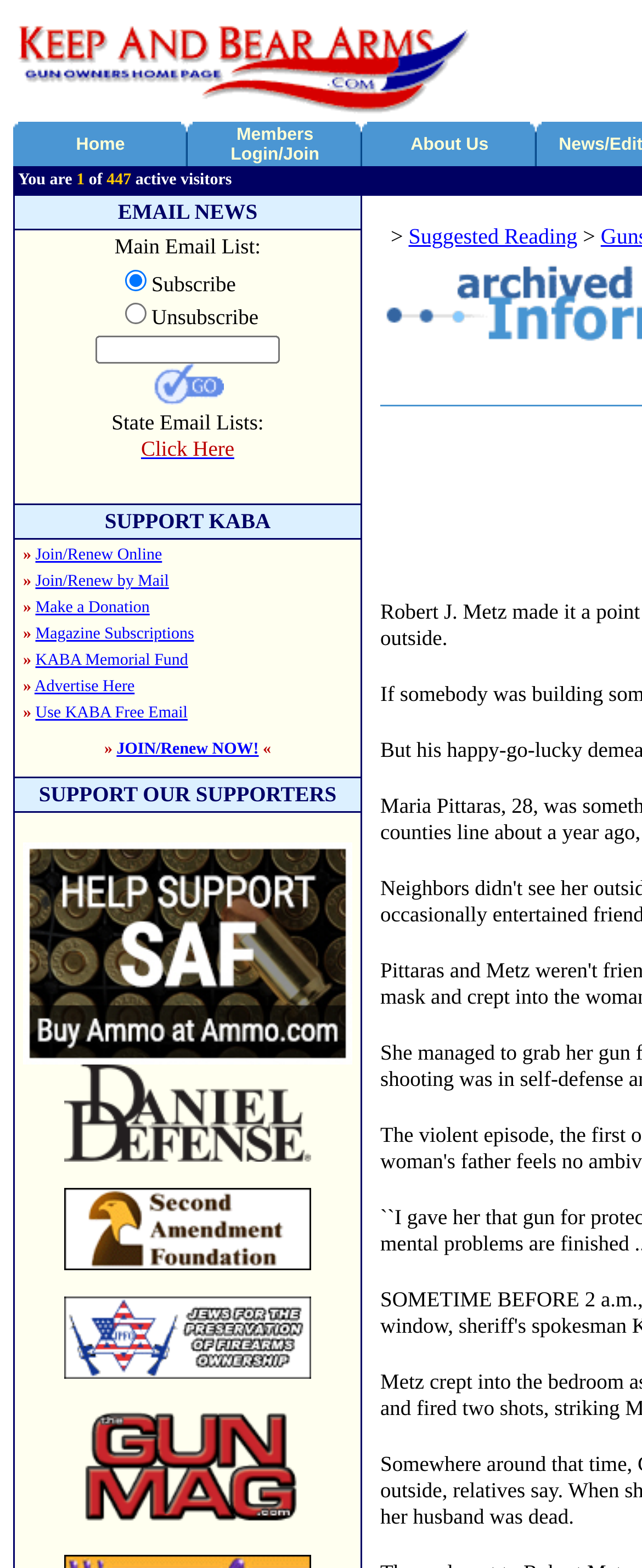Please identify the bounding box coordinates of the element that needs to be clicked to perform the following instruction: "Join/Renew online".

[0.055, 0.348, 0.252, 0.36]